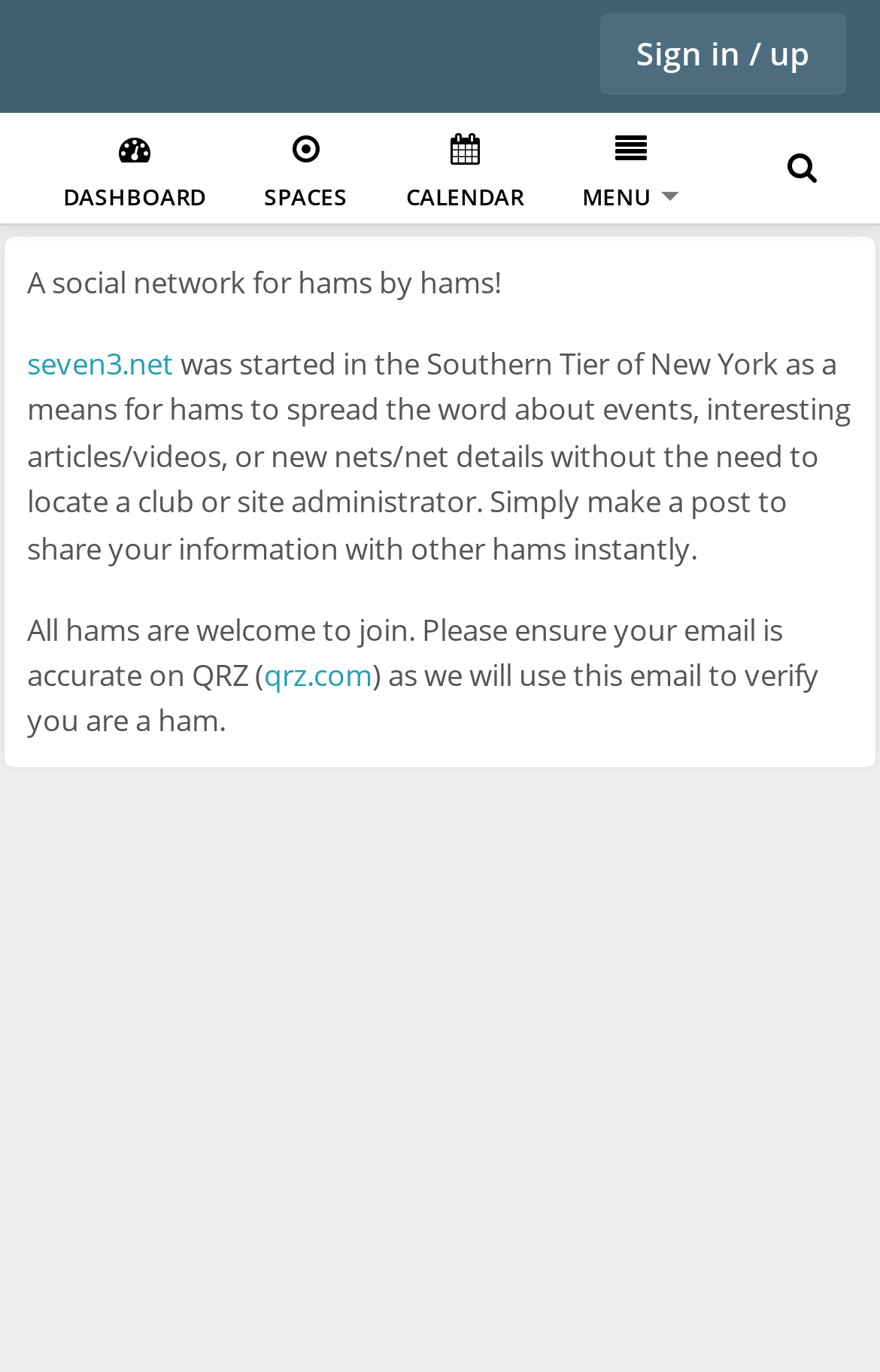Answer with a single word or phrase: 
What is the purpose of this website?

Social network for hams